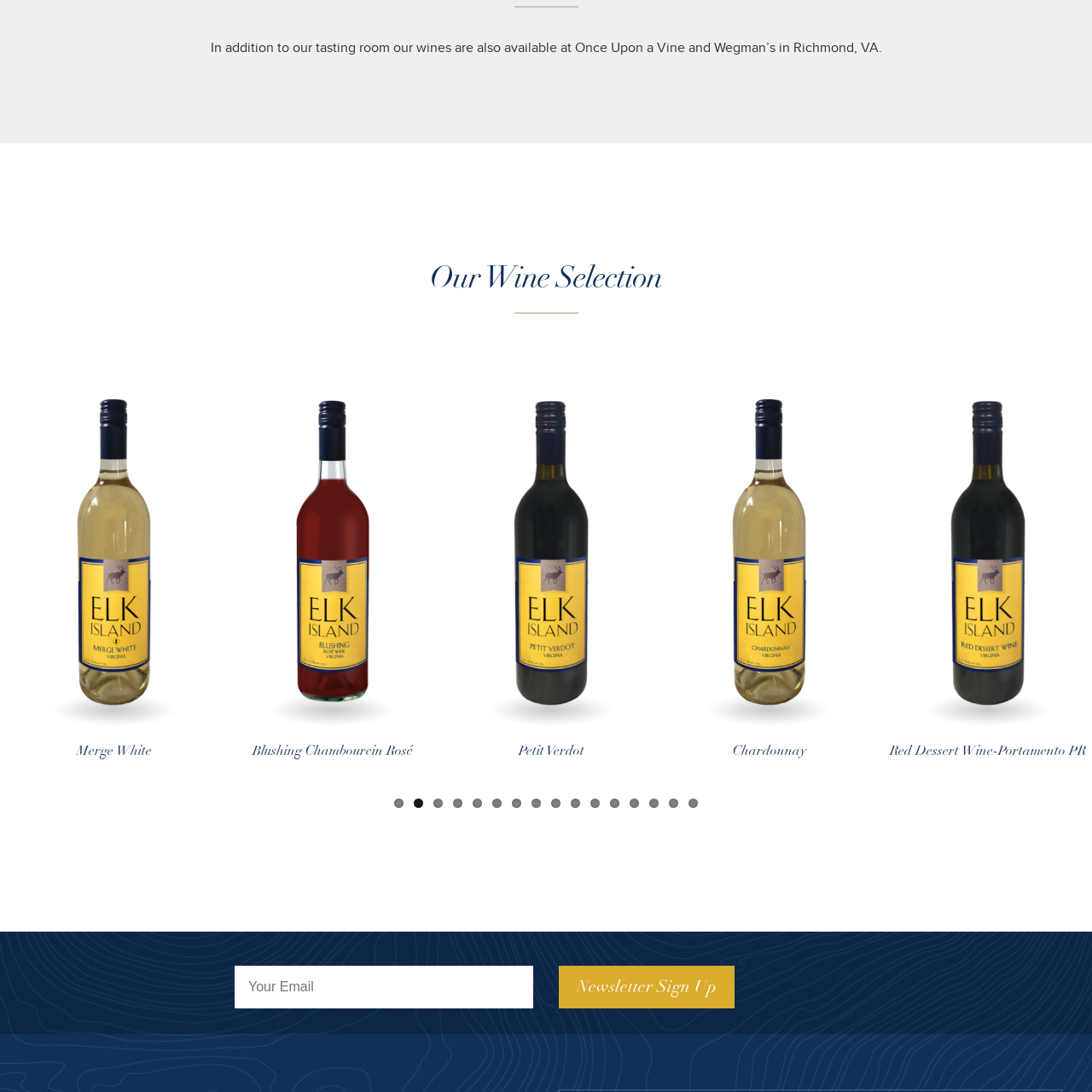Where is the wine selection positioned?
Take a close look at the image within the red bounding box and respond to the question with detailed information.

The image serves to entice visitors by providing a glimpse into the elegant world of wine offerings, and the wine selection 'Merge White' is positioned within a menu of various wines.